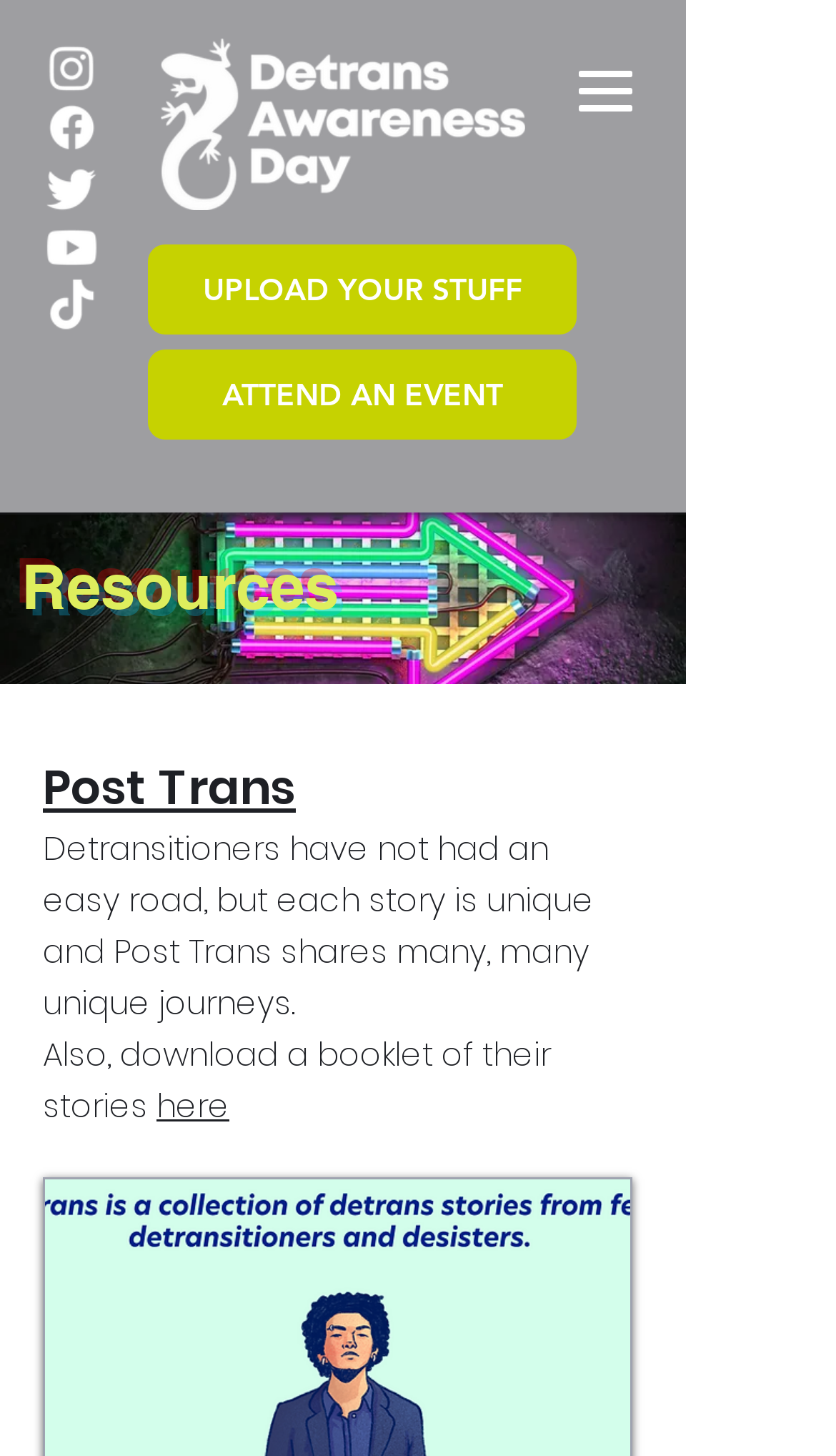Identify the bounding box coordinates of the clickable region necessary to fulfill the following instruction: "Attend an event". The bounding box coordinates should be four float numbers between 0 and 1, i.e., [left, top, right, bottom].

[0.177, 0.24, 0.69, 0.302]